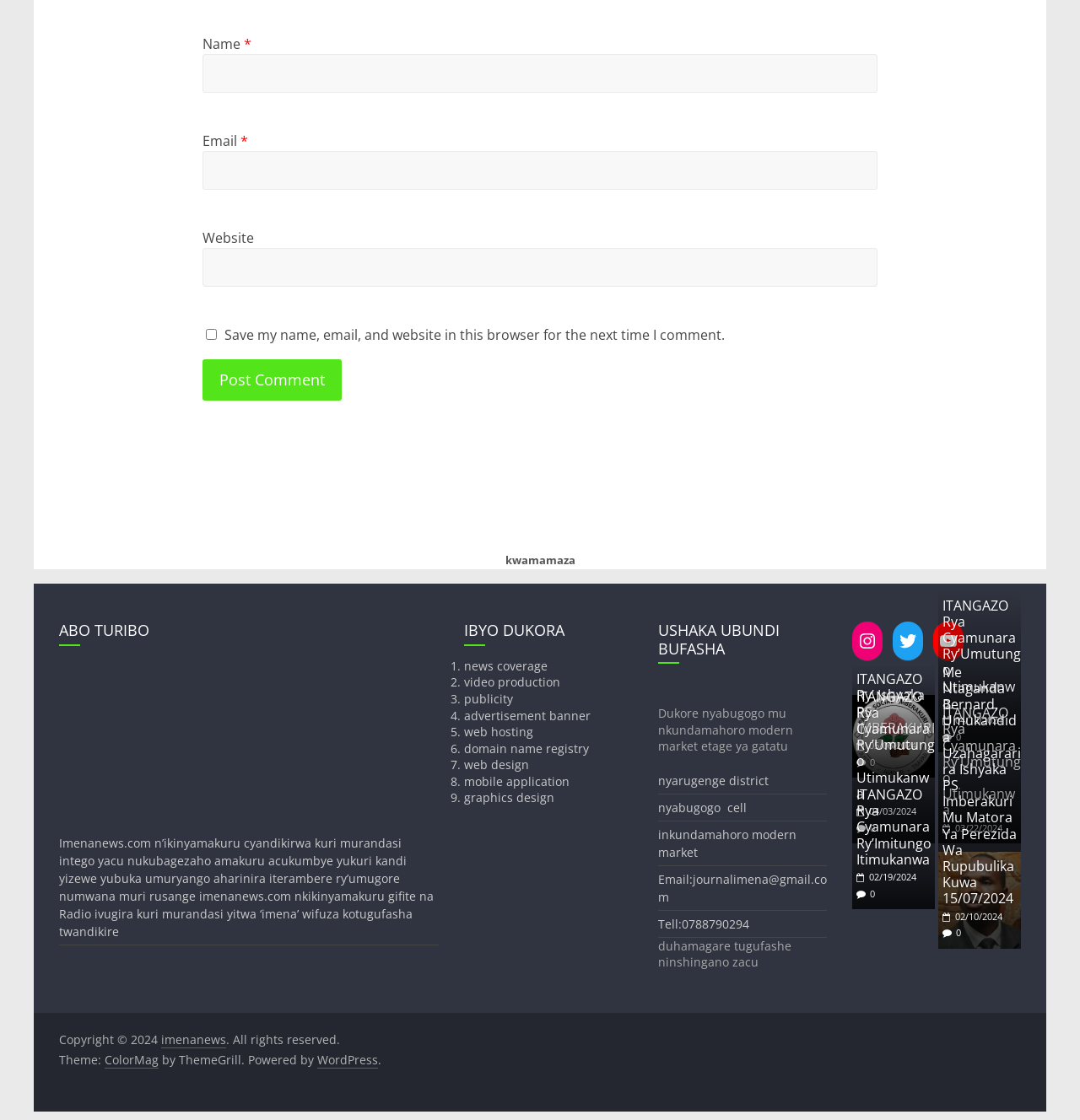Can you find the bounding box coordinates of the area I should click to execute the following instruction: "Visit the Instagram page"?

[0.789, 0.559, 0.817, 0.586]